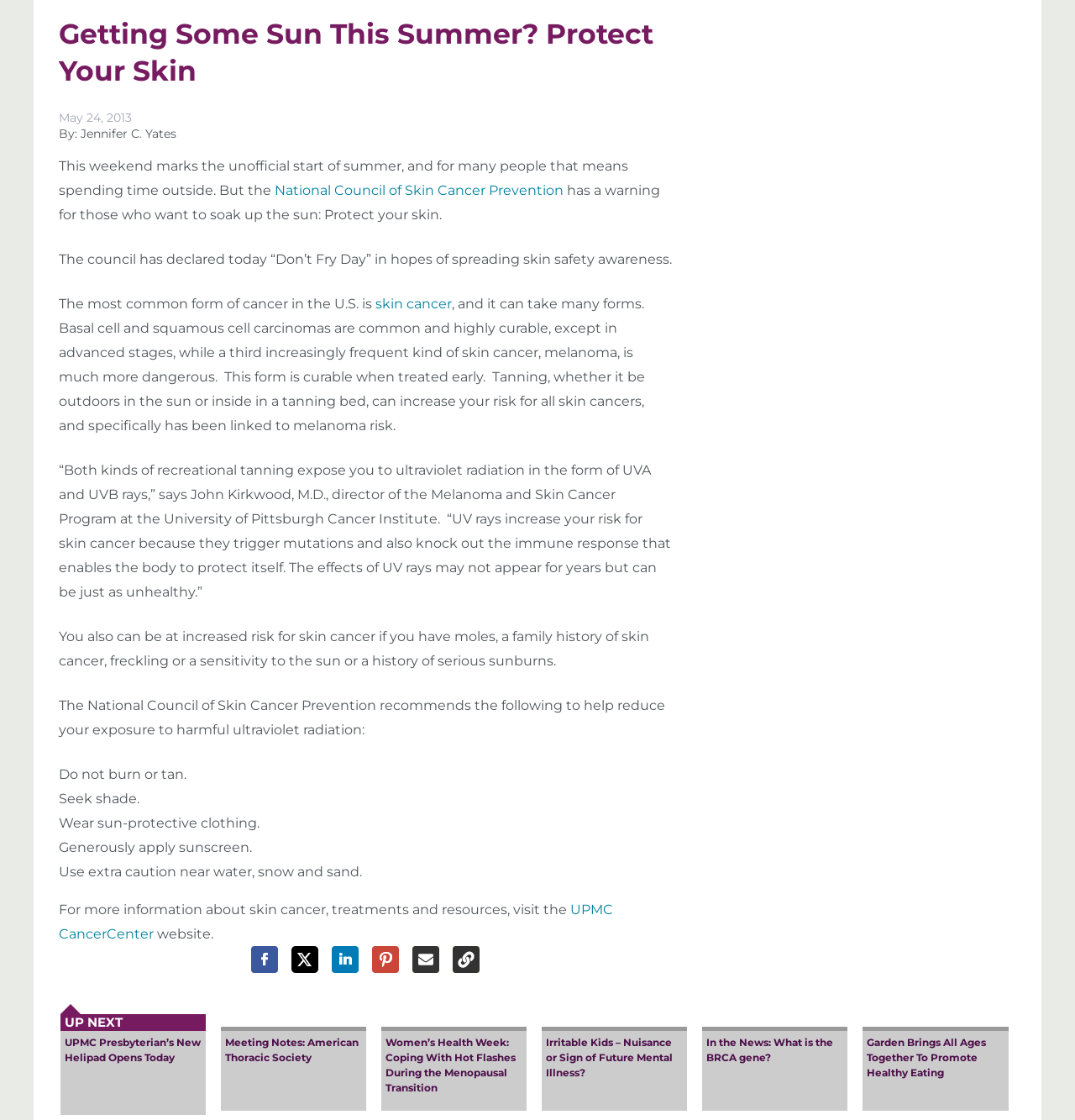Using the element description: "UPMC CancerCenter", determine the bounding box coordinates for the specified UI element. The coordinates should be four float numbers between 0 and 1, [left, top, right, bottom].

[0.055, 0.805, 0.57, 0.841]